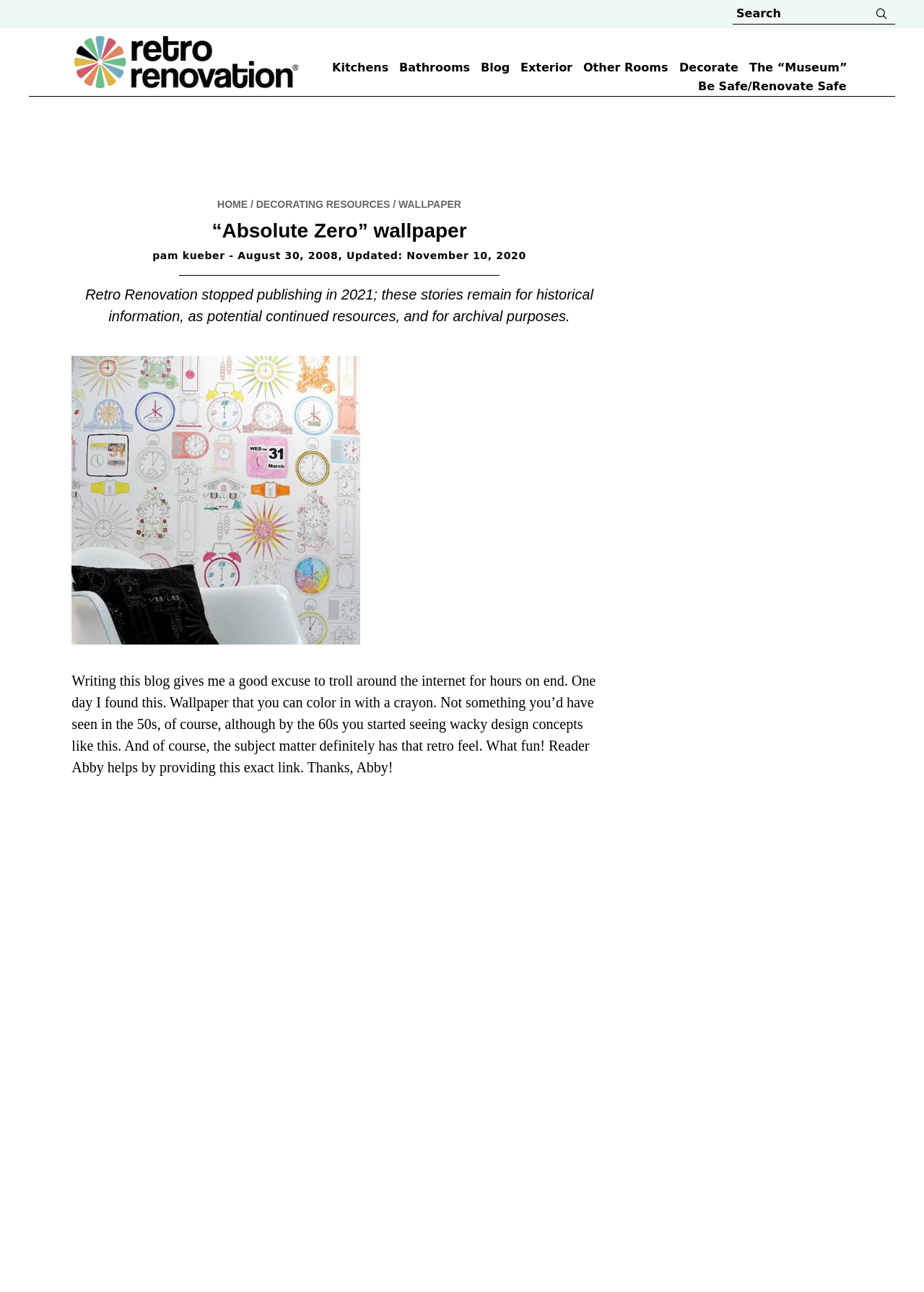Show the bounding box coordinates for the element that needs to be clicked to execute the following instruction: "Visit Retro Renovation homepage". Provide the coordinates in the form of four float numbers between 0 and 1, i.e., [left, top, right, bottom].

[0.079, 0.03, 0.324, 0.042]